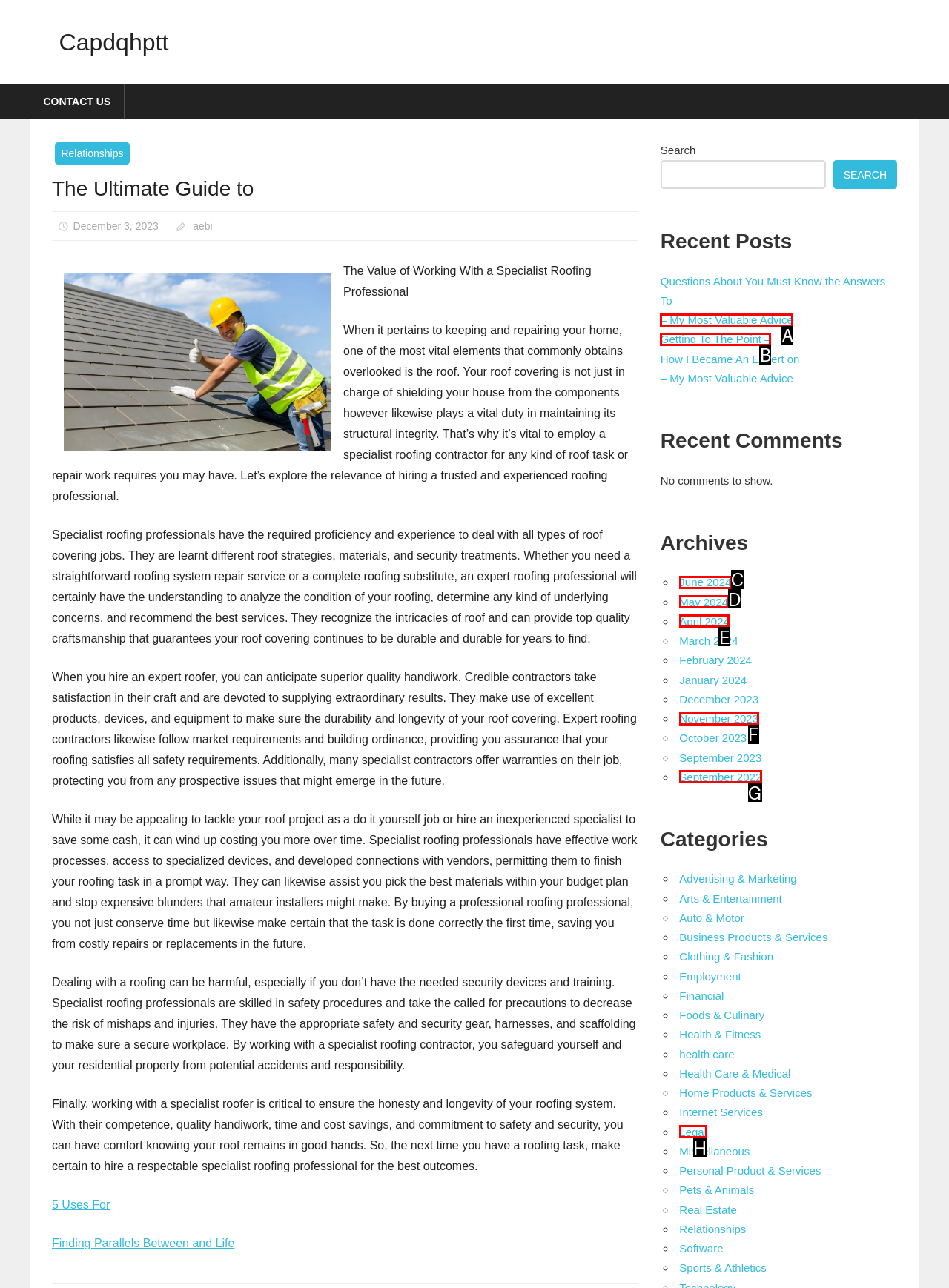Identify the HTML element that corresponds to the description: – My Most Valuable Advice Provide the letter of the matching option directly from the choices.

A